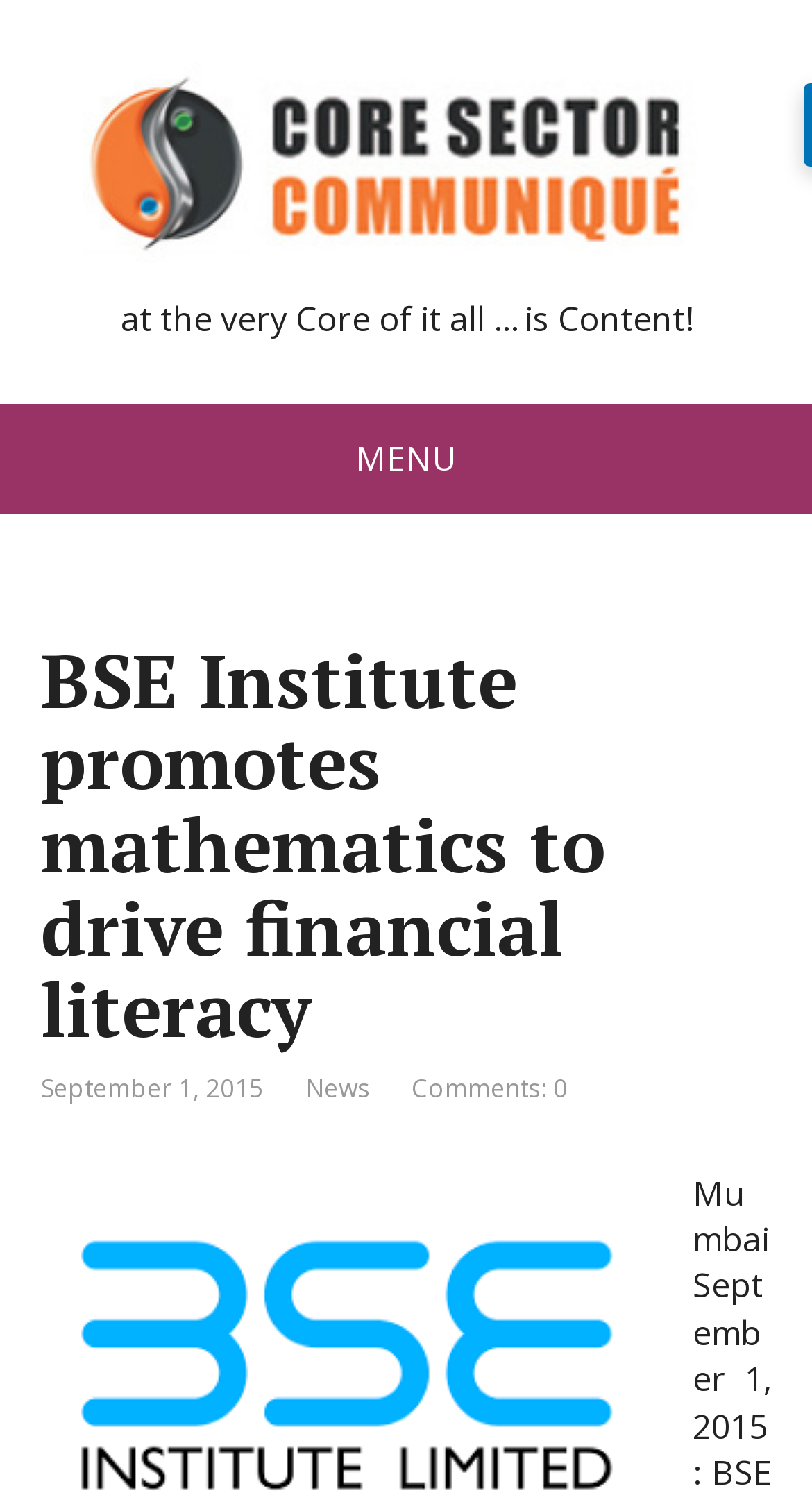Determine the bounding box coordinates for the HTML element mentioned in the following description: "News". The coordinates should be a list of four floats ranging from 0 to 1, represented as [left, top, right, bottom].

[0.376, 0.712, 0.455, 0.736]